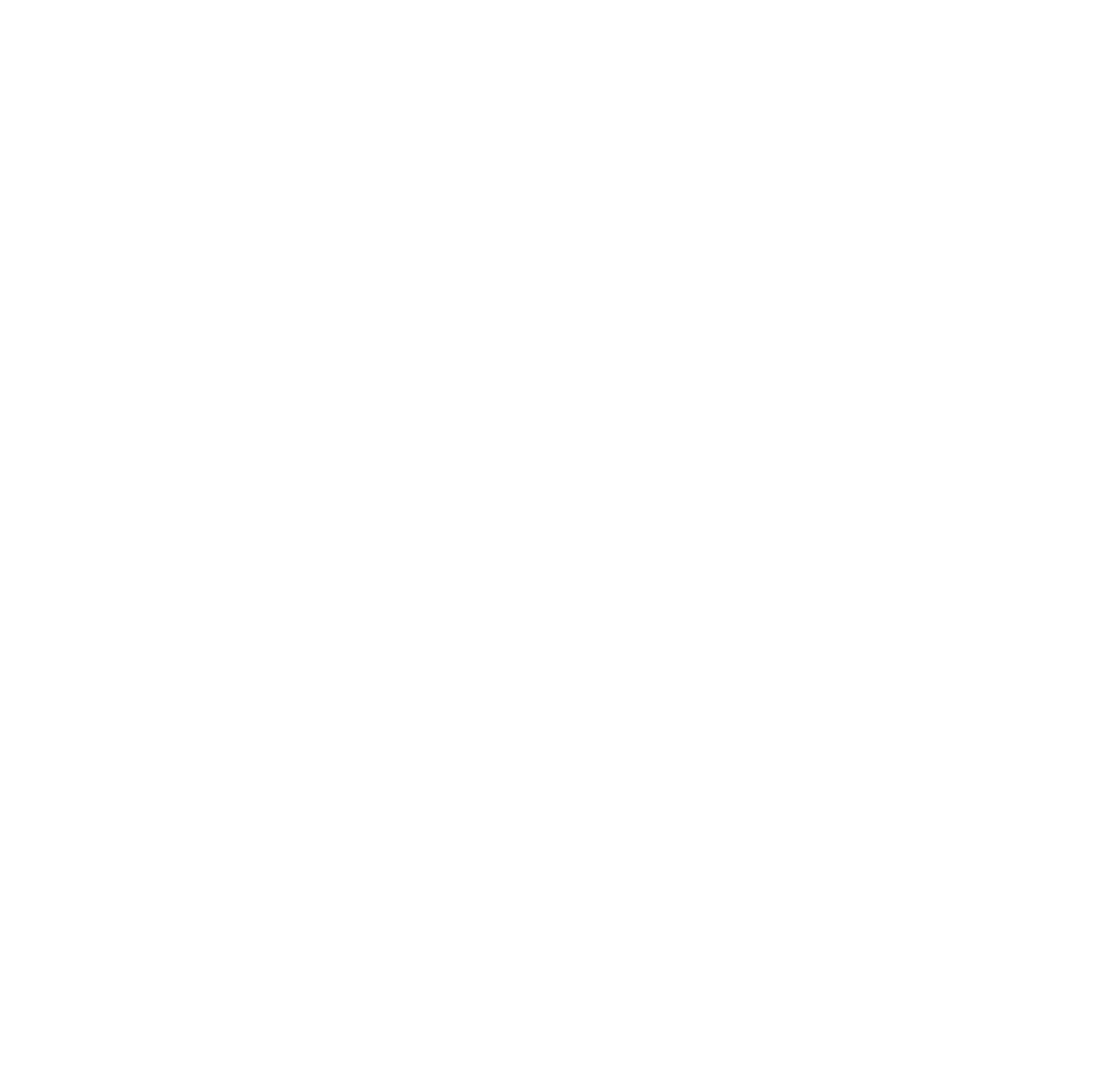Identify the bounding box coordinates of the element to click to follow this instruction: 'Click on the 'The desert and its living beings' link'. Ensure the coordinates are four float values between 0 and 1, provided as [left, top, right, bottom].

None